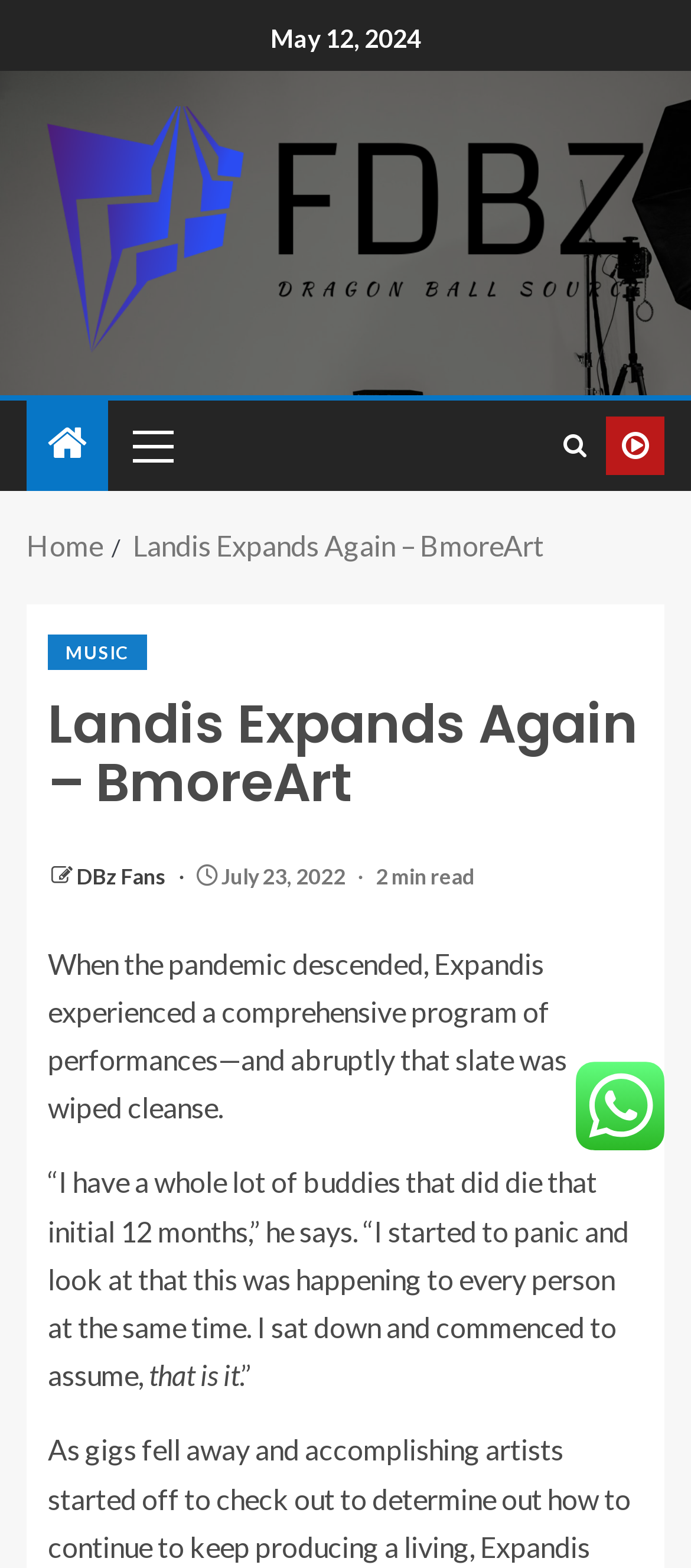Provide a brief response to the question below using one word or phrase:
How many links are there in the breadcrumbs navigation?

2